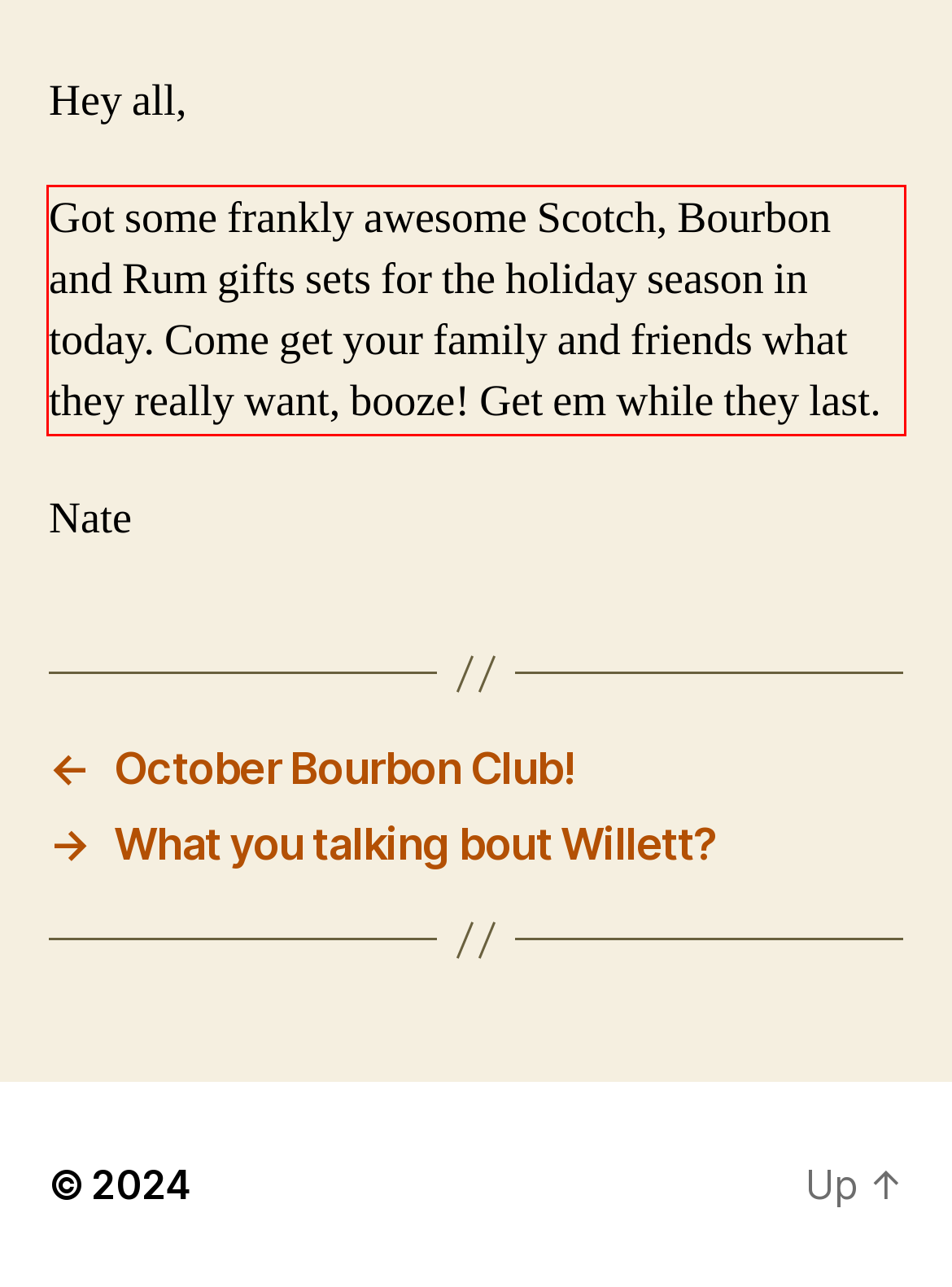Look at the webpage screenshot and recognize the text inside the red bounding box.

Got some frankly awesome Scotch, Bourbon and Rum gifts sets for the holiday season in today. Come get your family and friends what they really want, booze! Get em while they last.